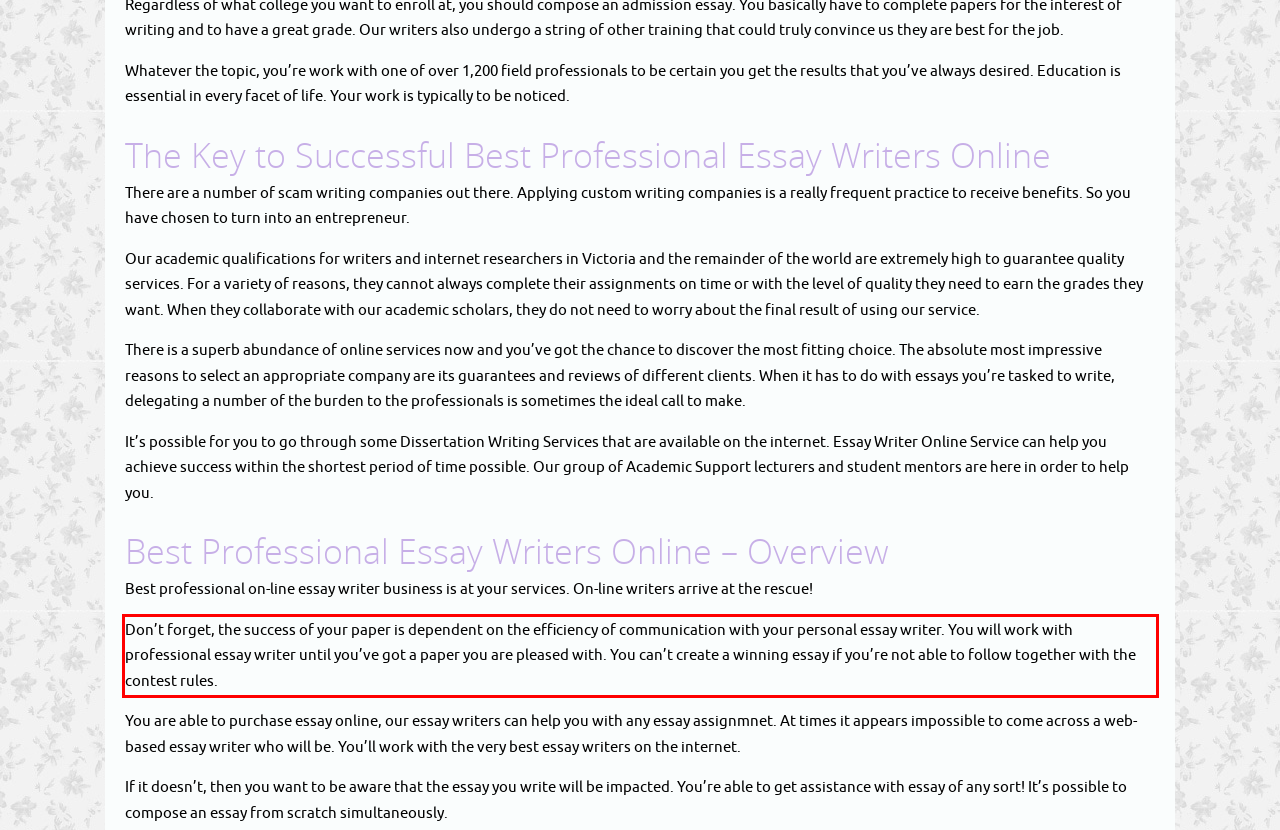From the screenshot of the webpage, locate the red bounding box and extract the text contained within that area.

Don’t forget, the success of your paper is dependent on the efficiency of communication with your personal essay writer. You will work with professional essay writer until you’ve got a paper you are pleased with. You can’t create a winning essay if you’re not able to follow together with the contest rules.